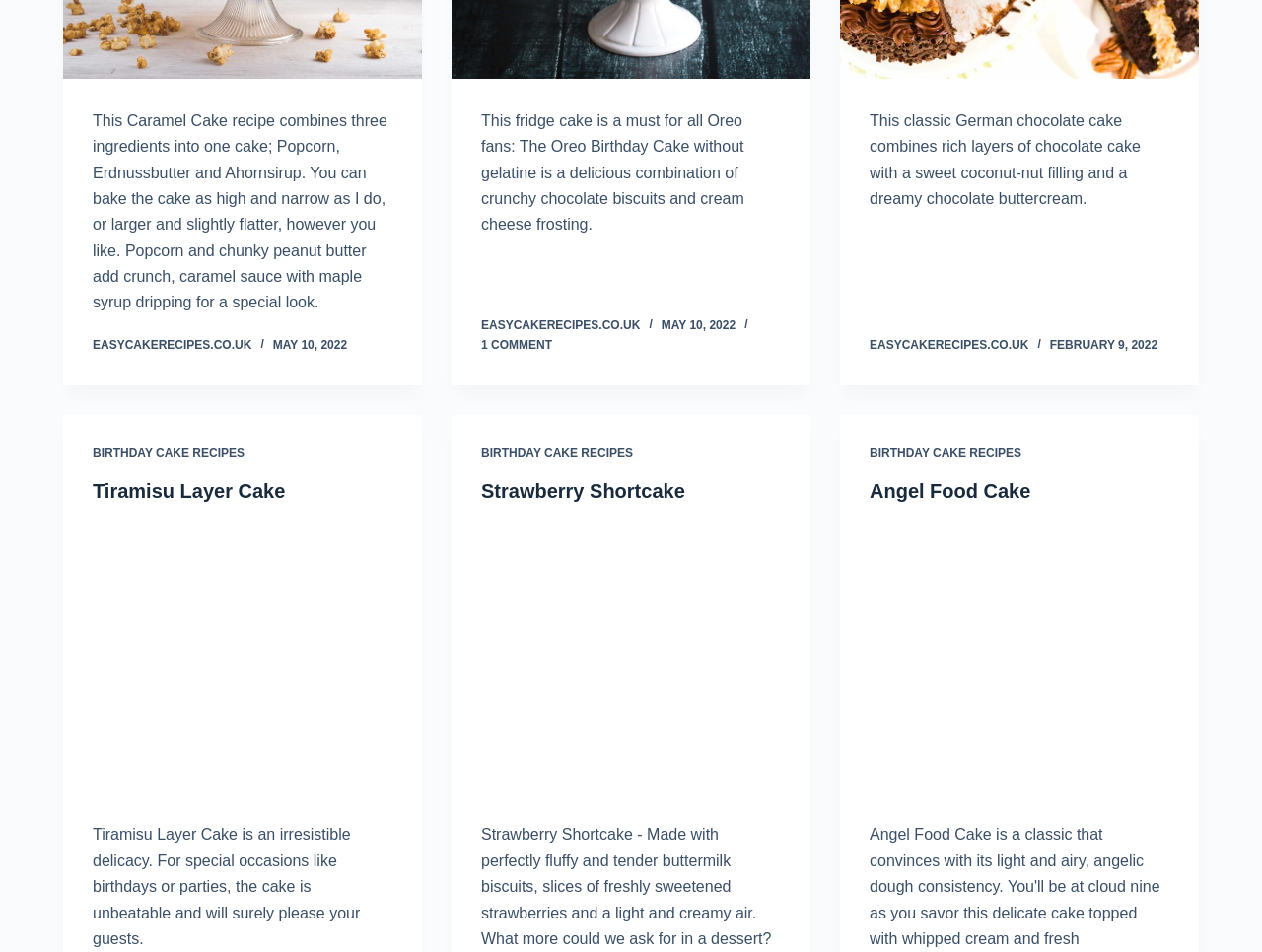Please identify the bounding box coordinates of the element's region that should be clicked to execute the following instruction: "Check the Strawberry Shortcake recipe". The bounding box coordinates must be four float numbers between 0 and 1, i.e., [left, top, right, bottom].

[0.381, 0.503, 0.619, 0.529]